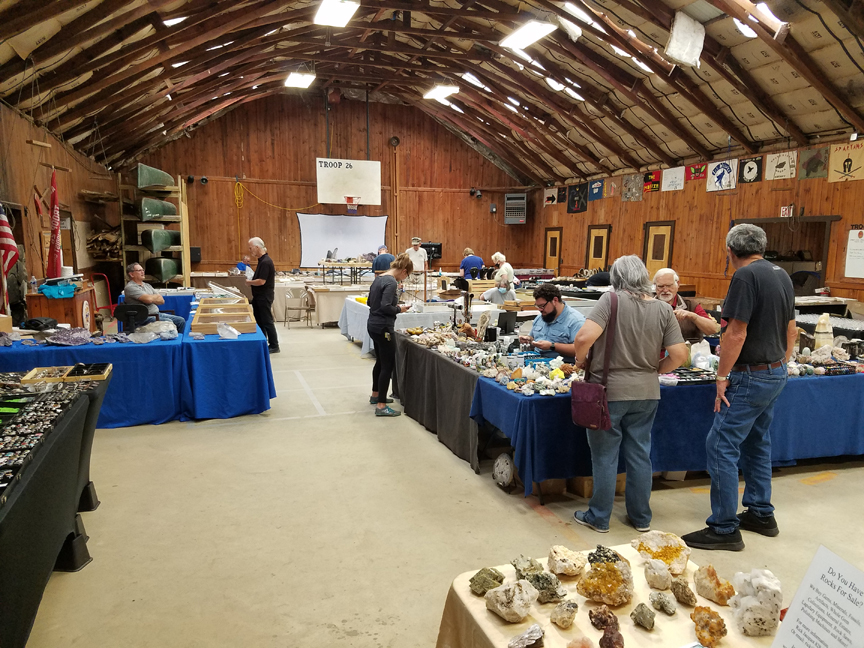Give a detailed account of the visual elements in the image.

The image captures a vibrant scene inside a spacious wooden hall, likely hosting a community event or a marketplace focused on rocks and minerals. The room is filled with various tables draped in blue cloth, each displaying an array of stones, crystals, and geological specimens. 

In the foreground, some attendees are actively engaging with the displays, examining the diverse offerings. A man with a black shirt is conversing with an older vendor at one of the tables, while a woman walks nearby, inspecting items on another table. The atmosphere is friendly and lively, with conversations and interactions taking place around the room.

Decorating the walls are various banners, possibly representing local groups or achievements, creating a sense of community and history. Overhead, wooden beams and a high ceiling give the space a rustic charm, complemented by the warm brown tones of the wooden paneling. The setting appears organized yet bustling, indicative of a gathering where enthusiasts share their passion for rocks and minerals.